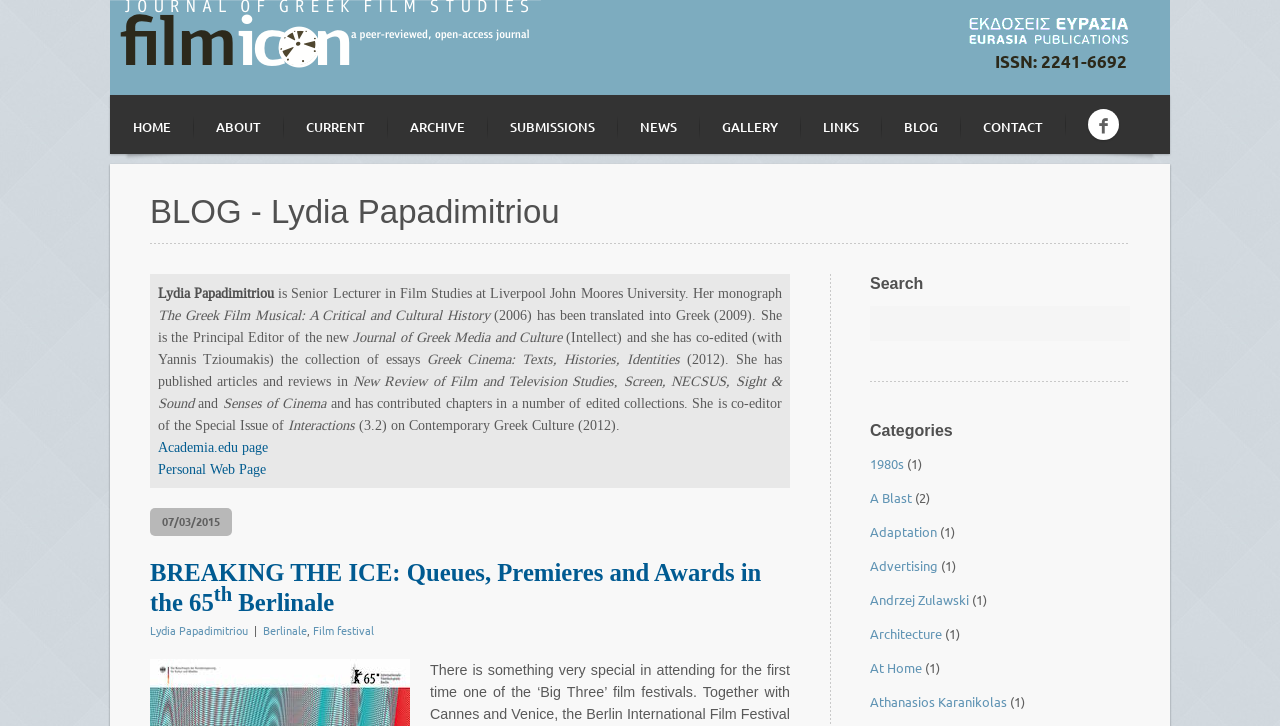Locate the primary headline on the webpage and provide its text.

BLOG - Lydia Papadimitriou